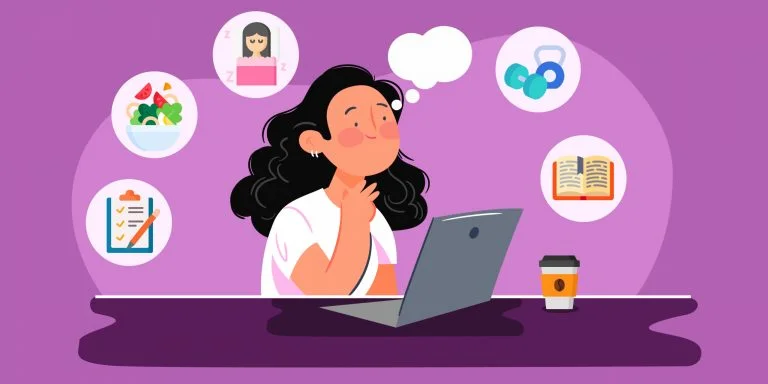Explain the image in a detailed and descriptive way.

The image depicts a young woman sitting at a desk, engaged in thought as she contemplates various aspects of her life and studies. She has long, curly hair and a focused expression, indicating a moment of reflection. Surrounding her are several icons that represent different elements that contribute to increased concentration and effective learning. 

To her left, there is an illustration of a healthy meal, symbolizing the importance of nutrition in enhancing cognitive function. Above her, an icon features a sleeping figure, emphasizing the critical role of rest and sleep in maintaining focus and alertness. To the right, a dumbbell icon suggests the benefits of physical fitness on mental sharpness. Below her, a checklist symbolizes organization and planning as essential tools for academic success. Lastly, an open book indicates the pursuit of knowledge and continuous learning.

The backdrop is a vibrant purple, creating an energetic atmosphere that complements her thoughtful demeanor. A coffee cup sits on the desk, hinting at the study habits of many students. This image visually represents the interconnected factors that can enhance student concentration and awareness, vital for achieving optimal learning outcomes.